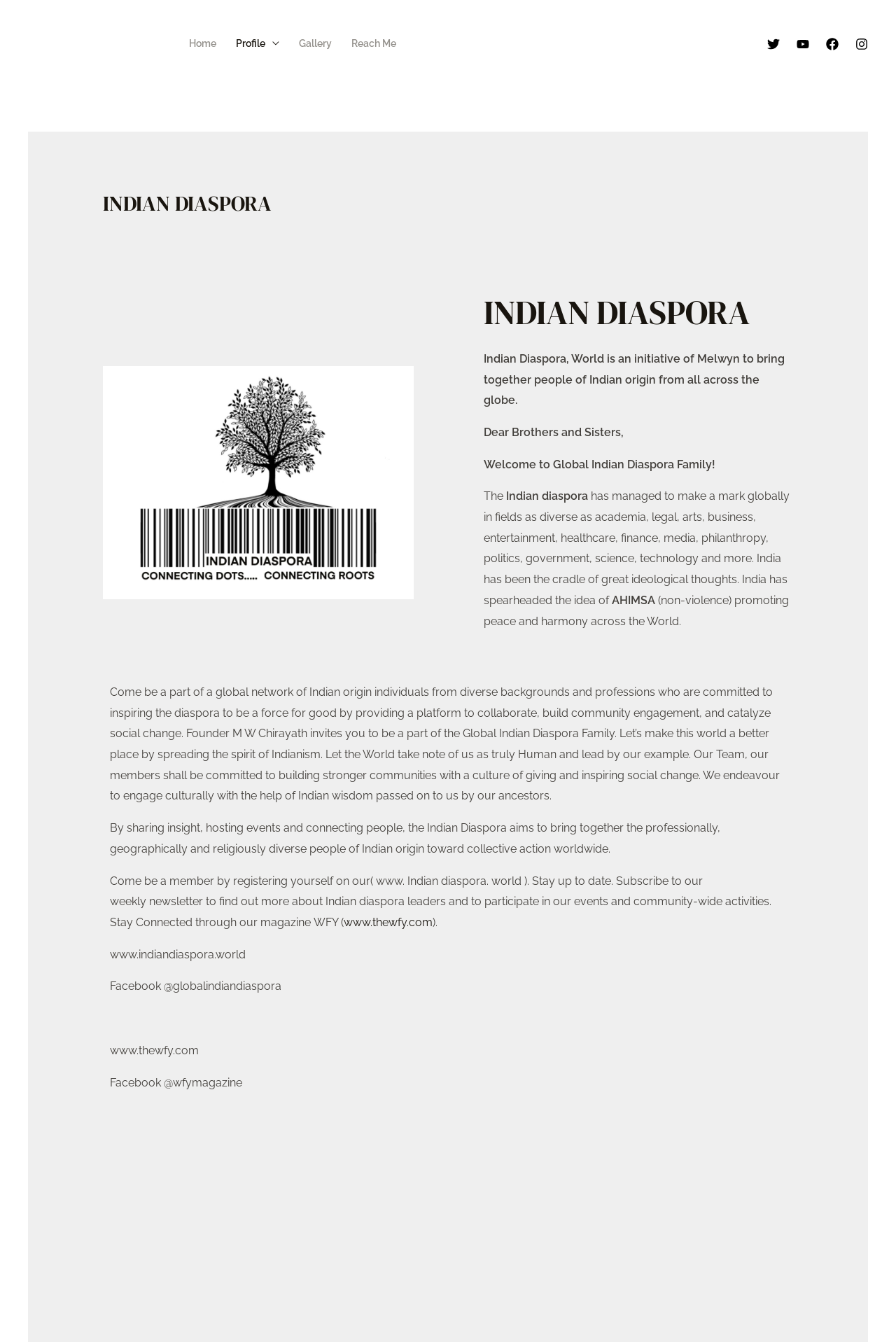Please identify the bounding box coordinates of the element's region that should be clicked to execute the following instruction: "Click on the Home link". The bounding box coordinates must be four float numbers between 0 and 1, i.e., [left, top, right, bottom].

[0.2, 0.014, 0.252, 0.051]